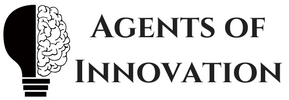What font style is used for the text?
Use the image to answer the question with a single word or phrase.

Bold serif